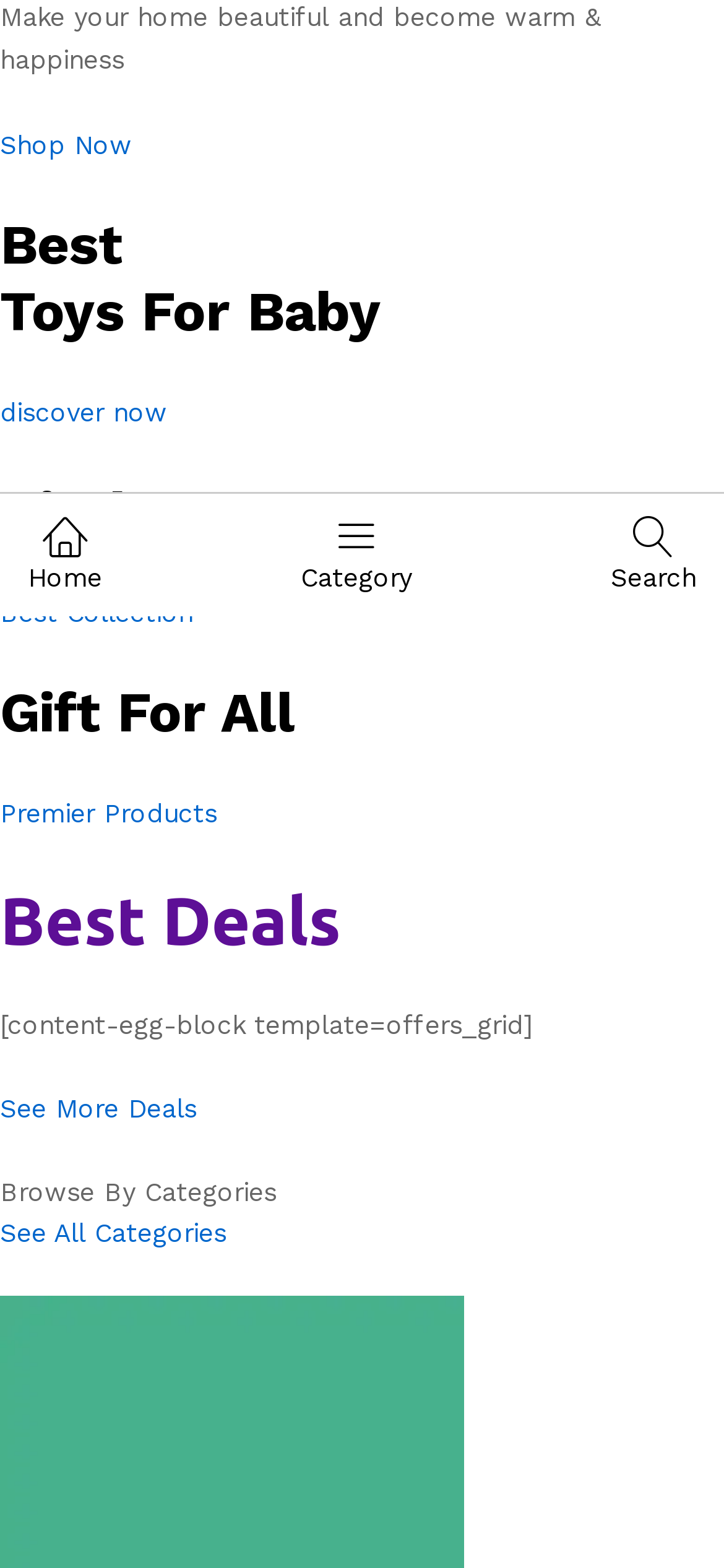Determine the bounding box coordinates in the format (top-left x, top-left y, bottom-right x, bottom-right y). Ensure all values are floating point numbers between 0 and 1. Identify the bounding box of the UI element described by: Category

[0.415, 0.326, 0.569, 0.381]